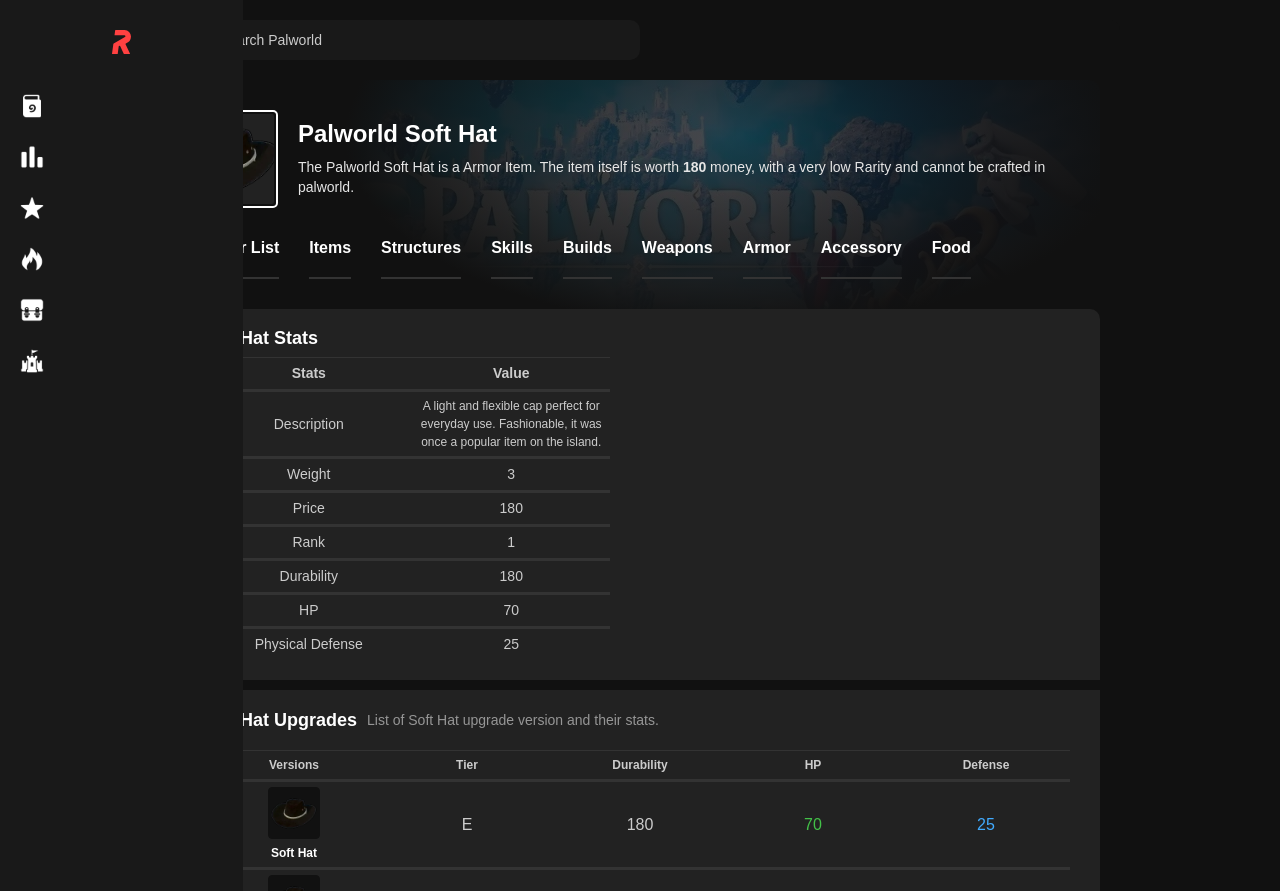Locate the bounding box coordinates of the area you need to click to fulfill this instruction: 'Check Soft Hat Upgrades'. The coordinates must be in the form of four float numbers ranging from 0 to 1: [left, top, right, bottom].

[0.156, 0.798, 0.279, 0.818]